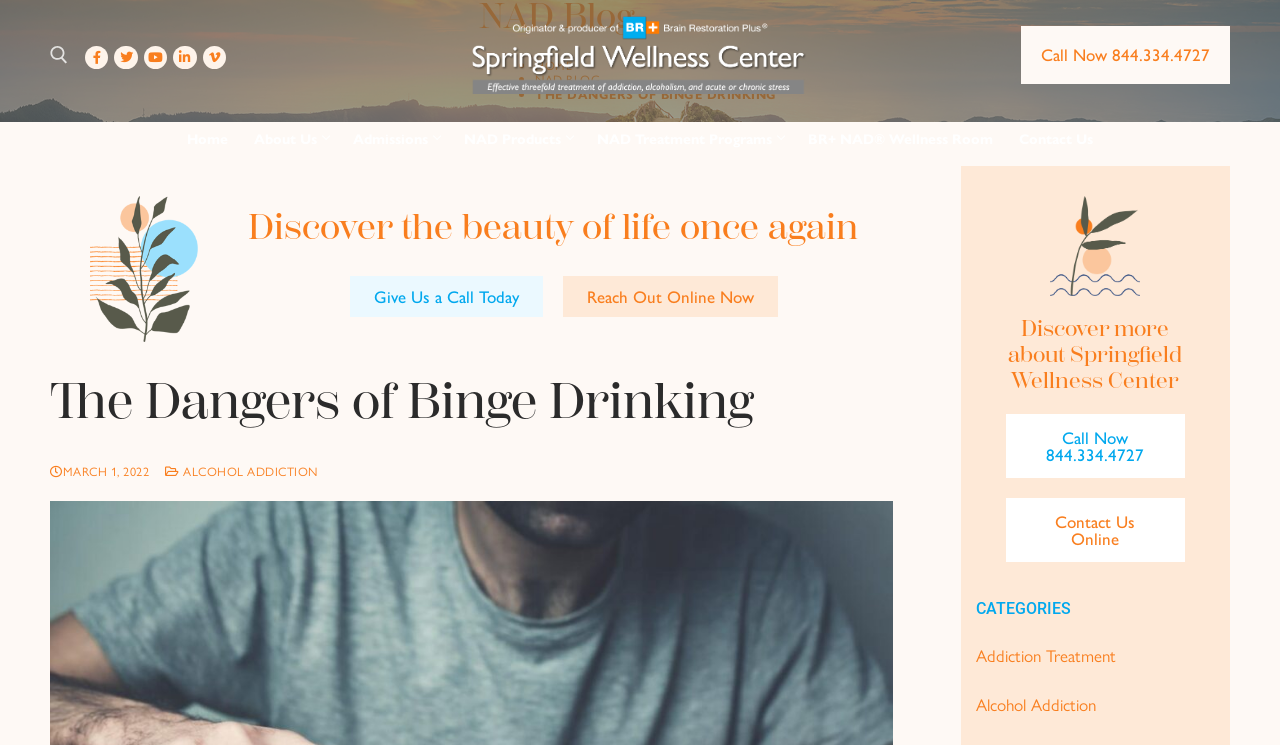Could you provide the bounding box coordinates for the portion of the screen to click to complete this instruction: "Open Facebook page"?

[0.066, 0.061, 0.085, 0.093]